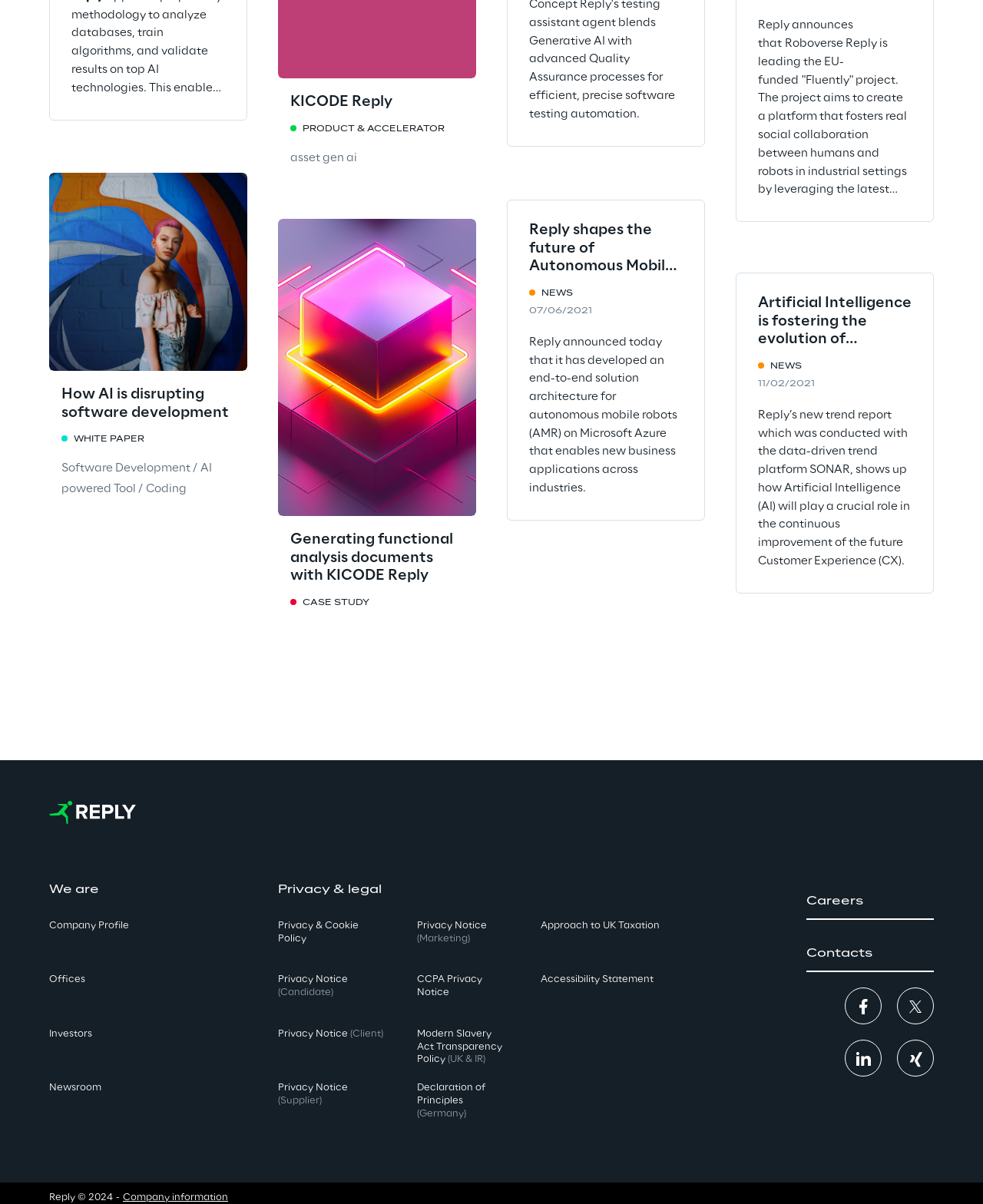Determine the bounding box coordinates for the area that needs to be clicked to fulfill this task: "Click on the 'Reply Logo'". The coordinates must be given as four float numbers between 0 and 1, i.e., [left, top, right, bottom].

[0.05, 0.657, 0.138, 0.693]